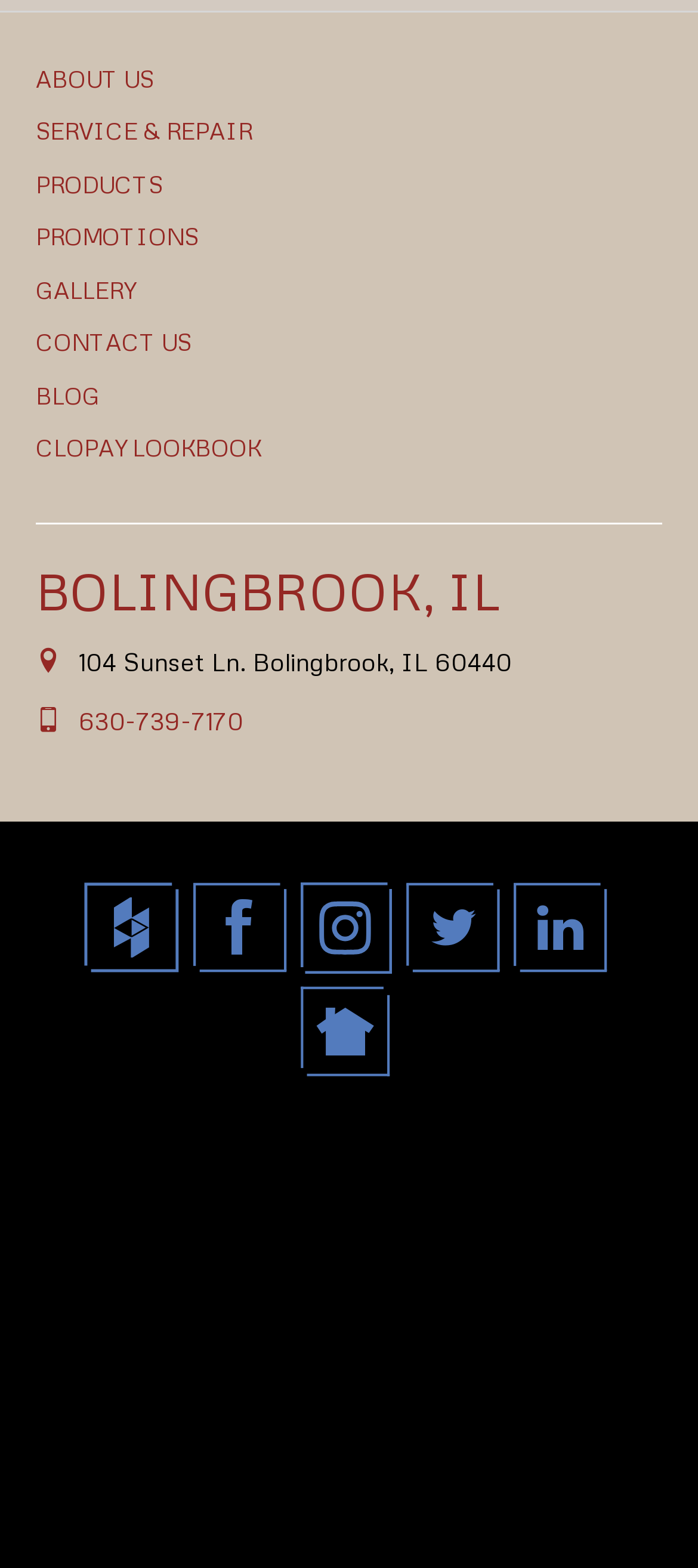What is the address of the company? Based on the image, give a response in one word or a short phrase.

104 Sunset Ln. Bolingbrook, IL 60440